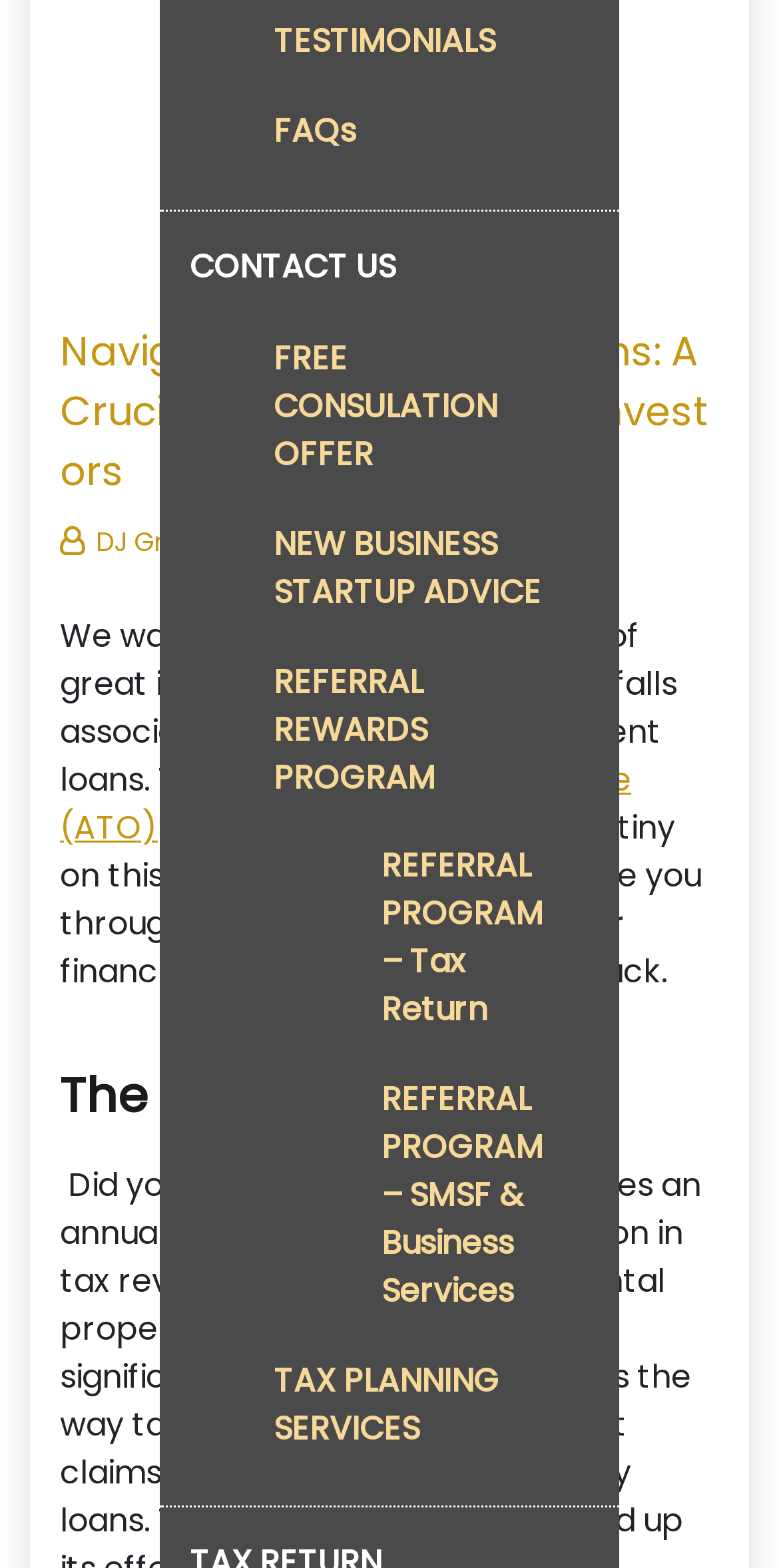Identify the bounding box for the given UI element using the description provided. Coordinates should be in the format (top-left x, top-left y, bottom-right x, bottom-right y) and must be between 0 and 1. Here is the description: FREE CONSULATION OFFER

[0.351, 0.206, 0.713, 0.314]